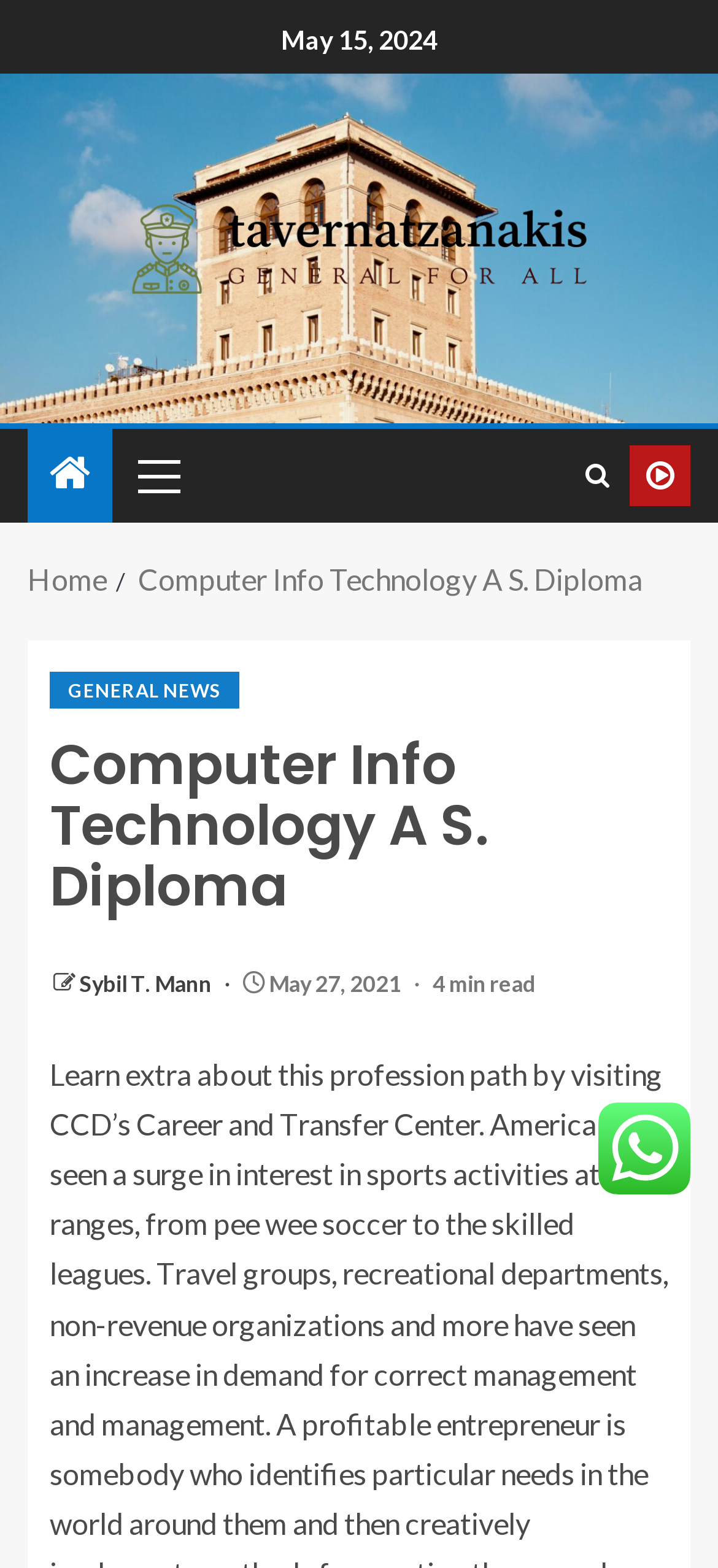Please determine the bounding box coordinates for the element that should be clicked to follow these instructions: "click the link to tavernatzanakis".

[0.069, 0.144, 0.931, 0.167]